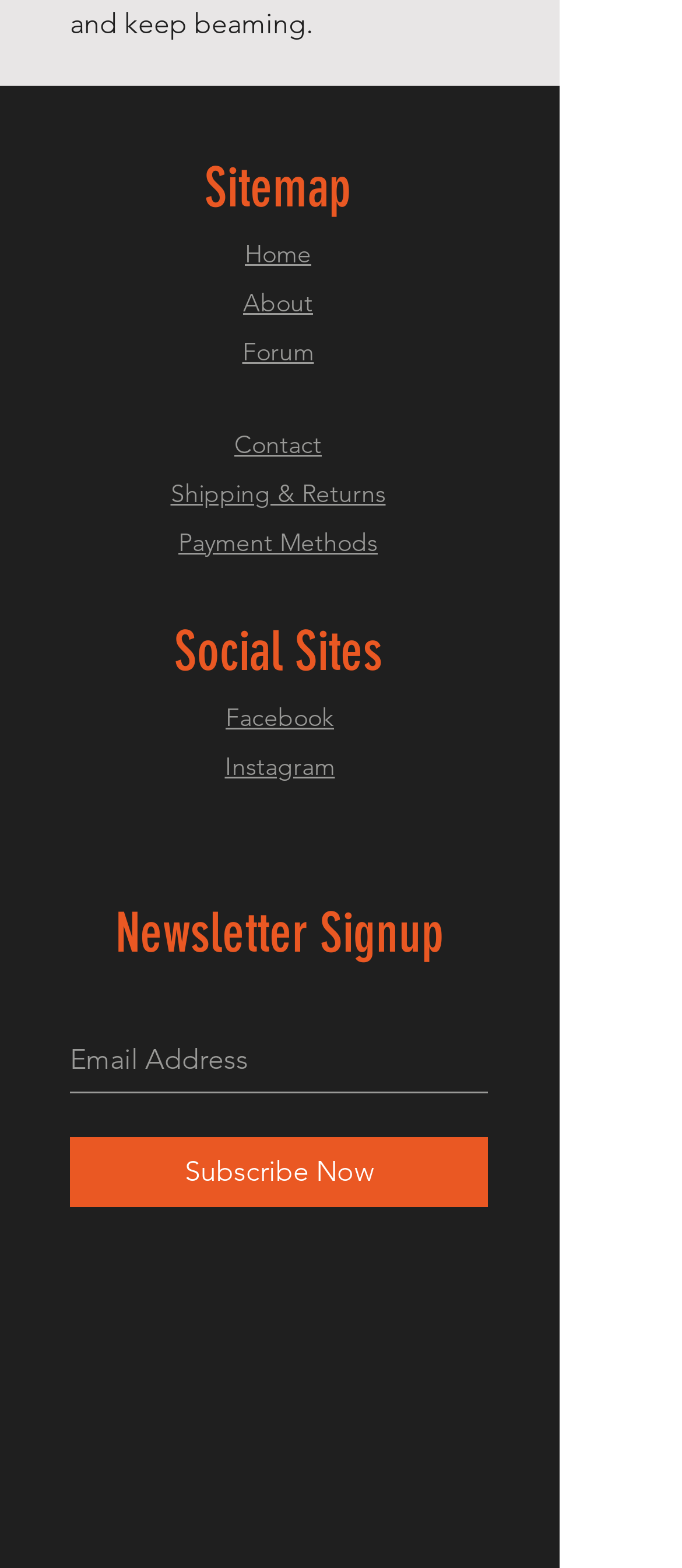Can you specify the bounding box coordinates for the region that should be clicked to fulfill this instruction: "subscribe to newsletter".

[0.103, 0.725, 0.715, 0.77]